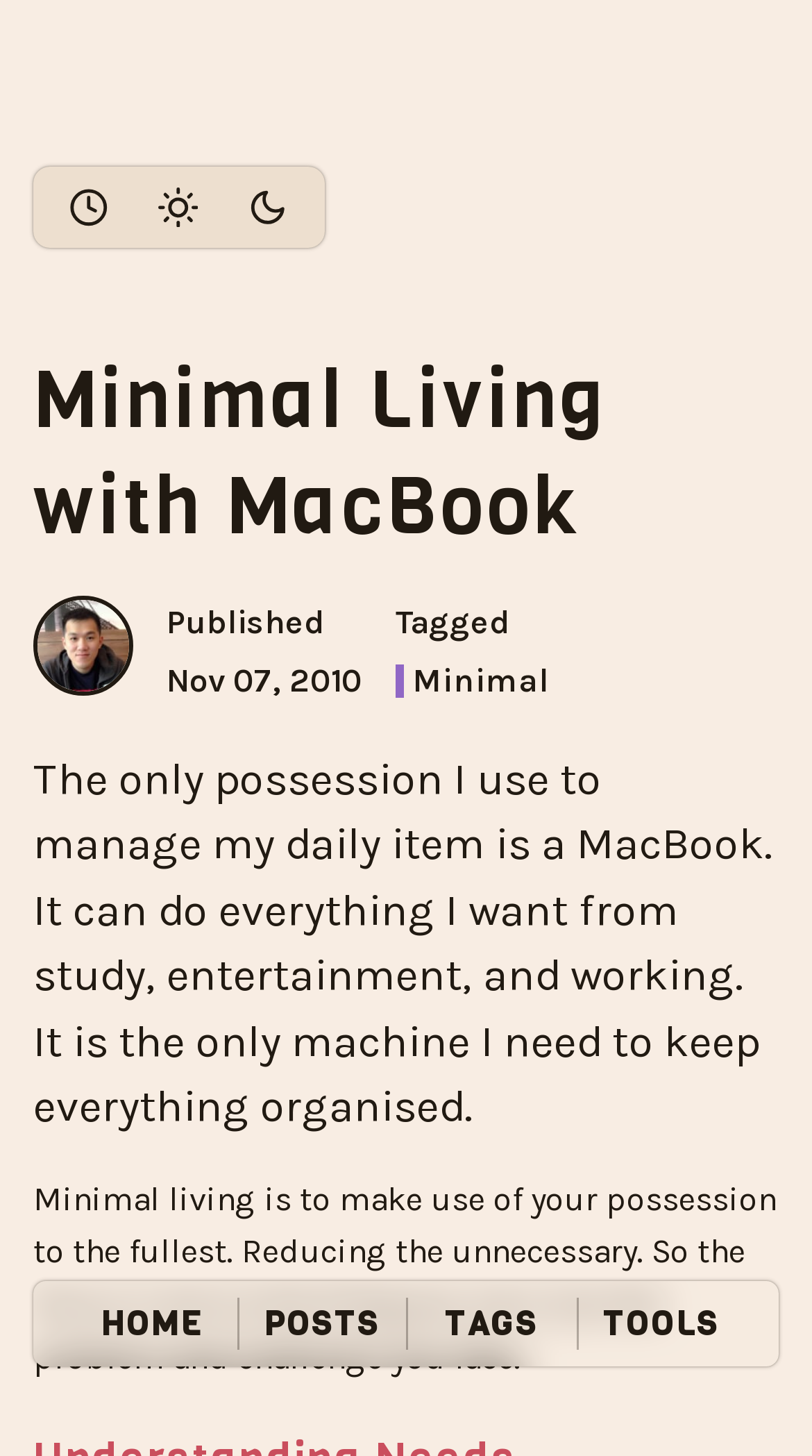Answer the question with a brief word or phrase:
What is the theme of the post?

Minimal living